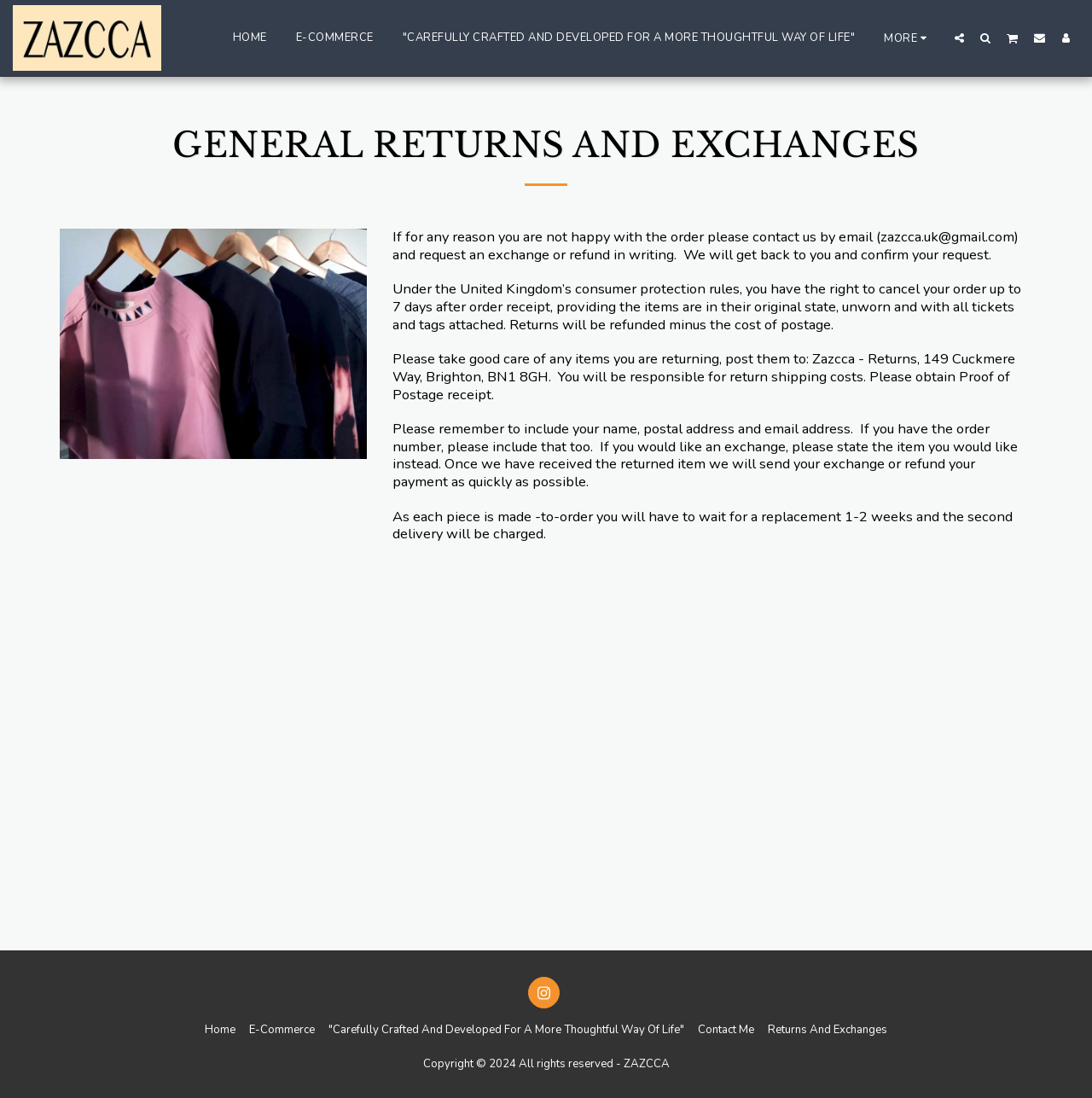How long does it take to receive a replacement?
Please provide a comprehensive answer to the question based on the webpage screenshot.

I found the information in the StaticText element that says 'As each piece is made-to-order you will have to wait for a replacement 1-2 weeks and the second delivery will be charged.'